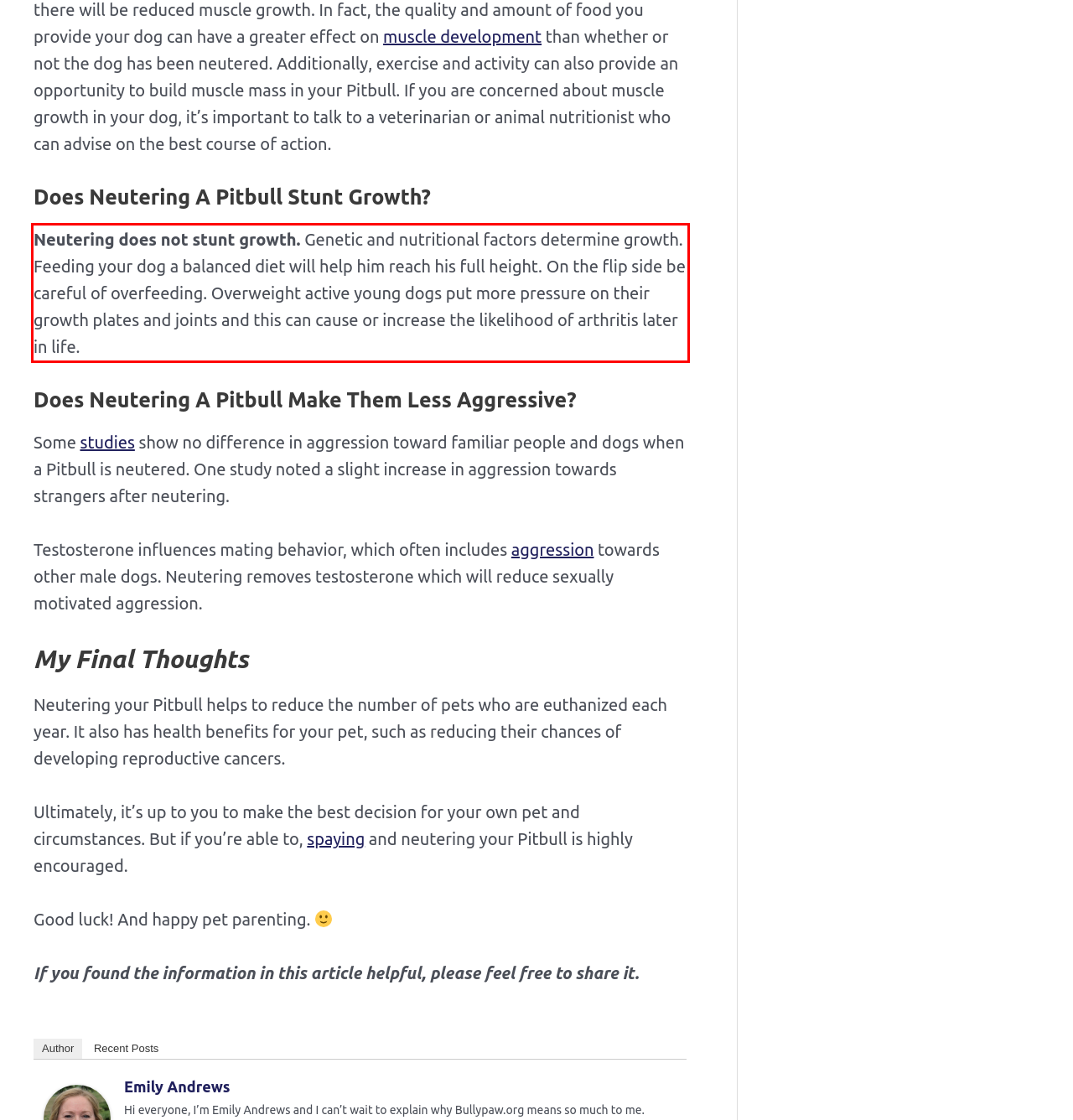Please perform OCR on the text content within the red bounding box that is highlighted in the provided webpage screenshot.

Neutering does not stunt growth. Genetic and nutritional factors determine growth. Feeding your dog a balanced diet will help him reach his full height. On the flip side be careful of overfeeding. Overweight active young dogs put more pressure on their growth plates and joints and this can cause or increase the likelihood of arthritis later in life.